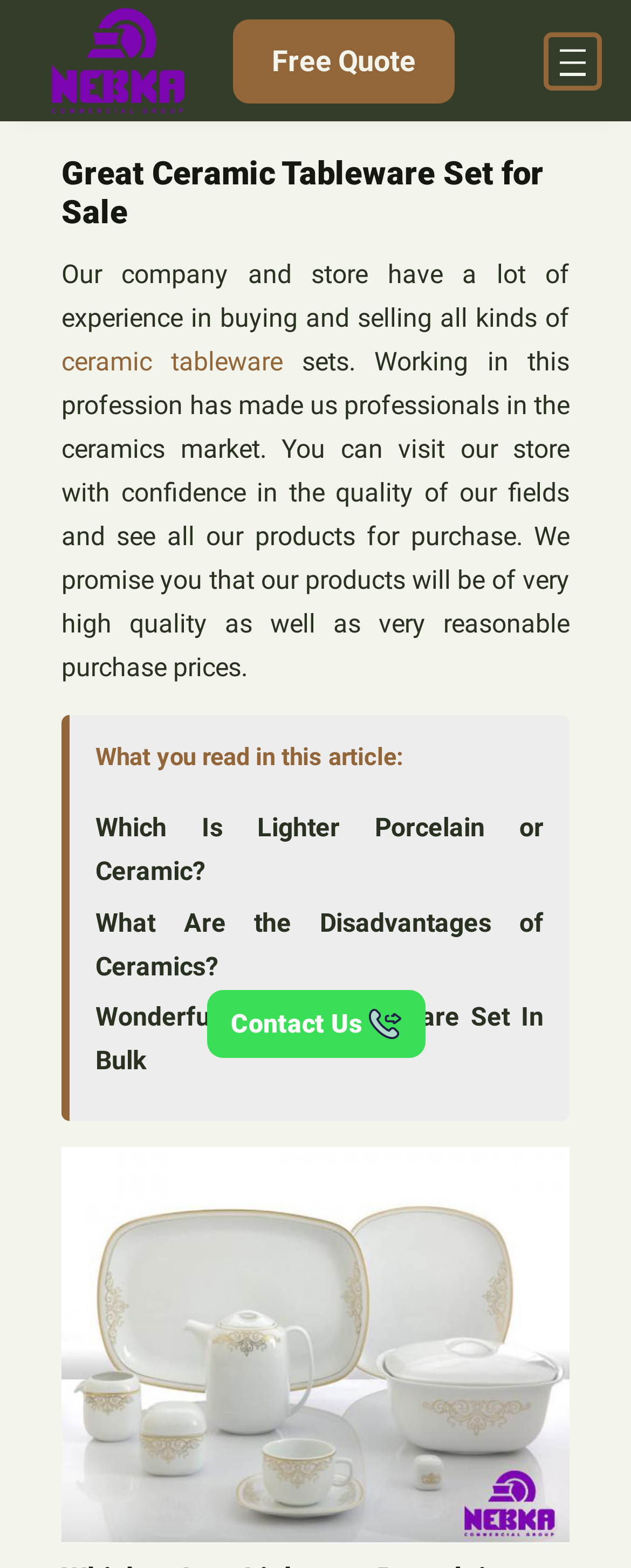What type of products does the company sell?
Please give a detailed and thorough answer to the question, covering all relevant points.

Based on the webpage content, the company sells ceramic tableware sets, as mentioned in the description 'Our company and store have a lot of experience in buying and selling all kinds of ceramic tableware sets.'